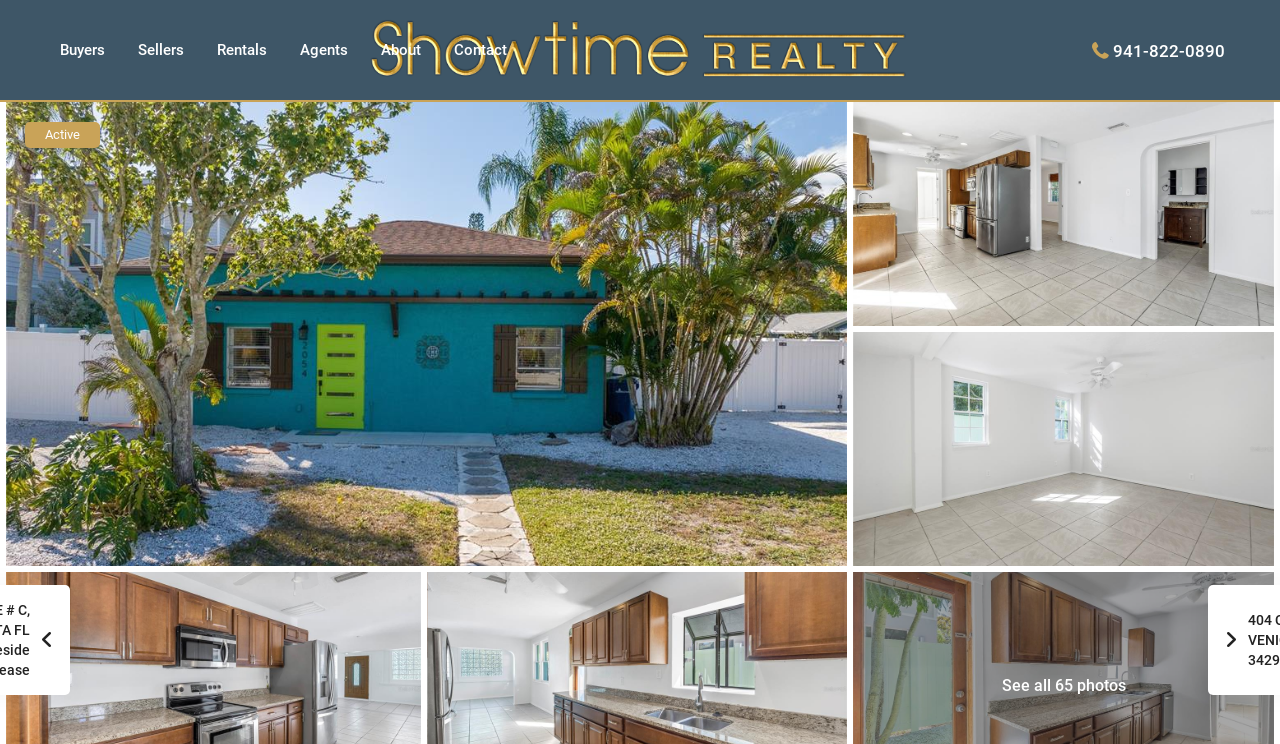How many photos are available for this property?
Please utilize the information in the image to give a detailed response to the question.

I found the text 'See all 65 photos' on the webpage, which indicates that there are 65 photos available for this property.